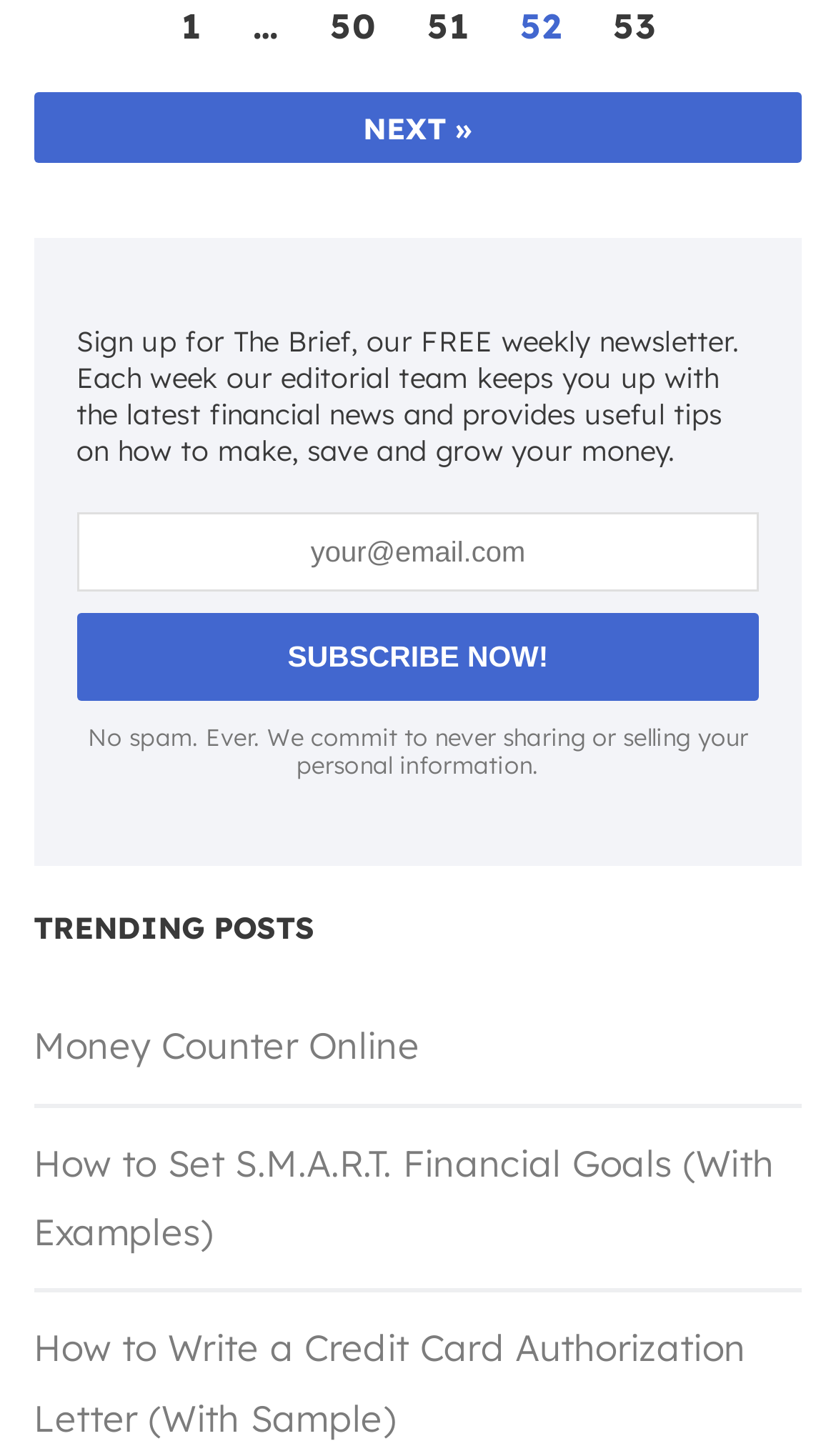Provide the bounding box coordinates of the HTML element this sentence describes: "50". The bounding box coordinates consist of four float numbers between 0 and 1, i.e., [left, top, right, bottom].

[0.37, 0.003, 0.475, 0.033]